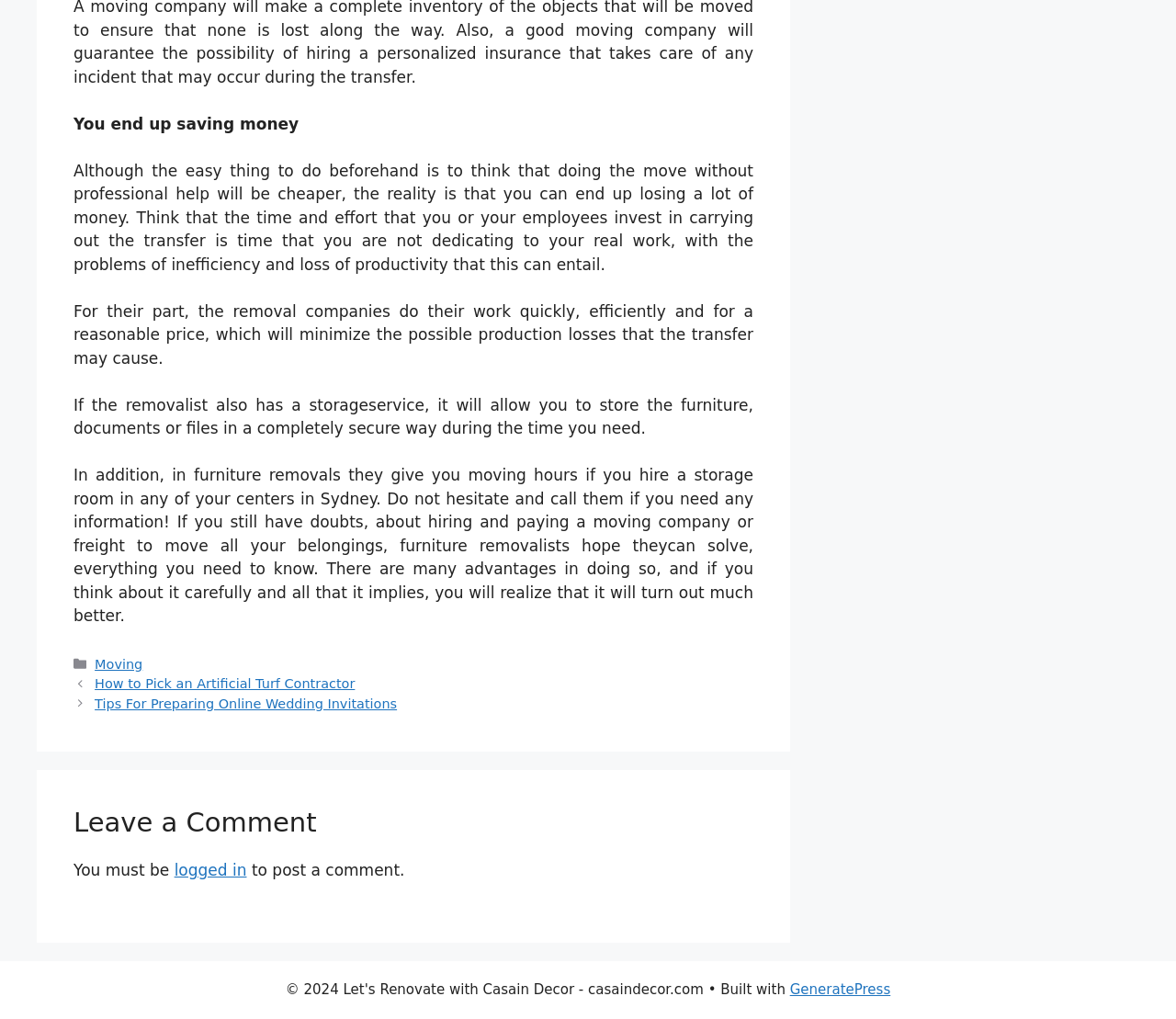What is required to post a comment?
From the details in the image, provide a complete and detailed answer to the question.

According to the static text element, you must be logged in to post a comment, as indicated by the link 'logged in'.